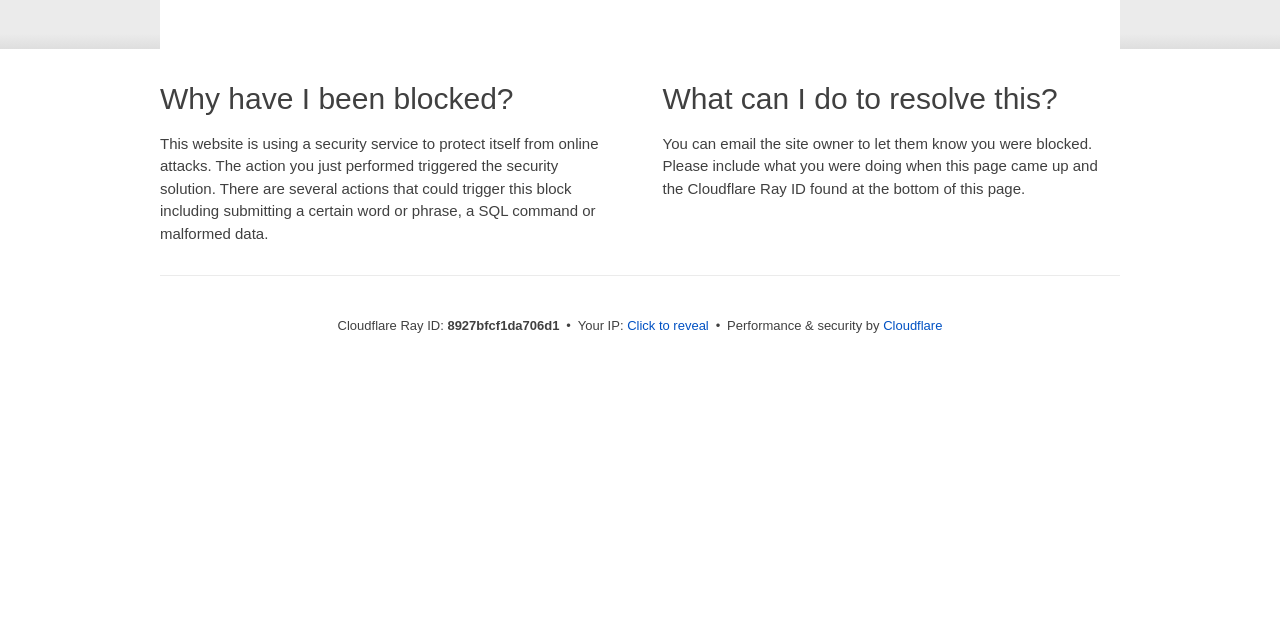Using the description: "Cloudflare", determine the UI element's bounding box coordinates. Ensure the coordinates are in the format of four float numbers between 0 and 1, i.e., [left, top, right, bottom].

[0.69, 0.498, 0.736, 0.521]